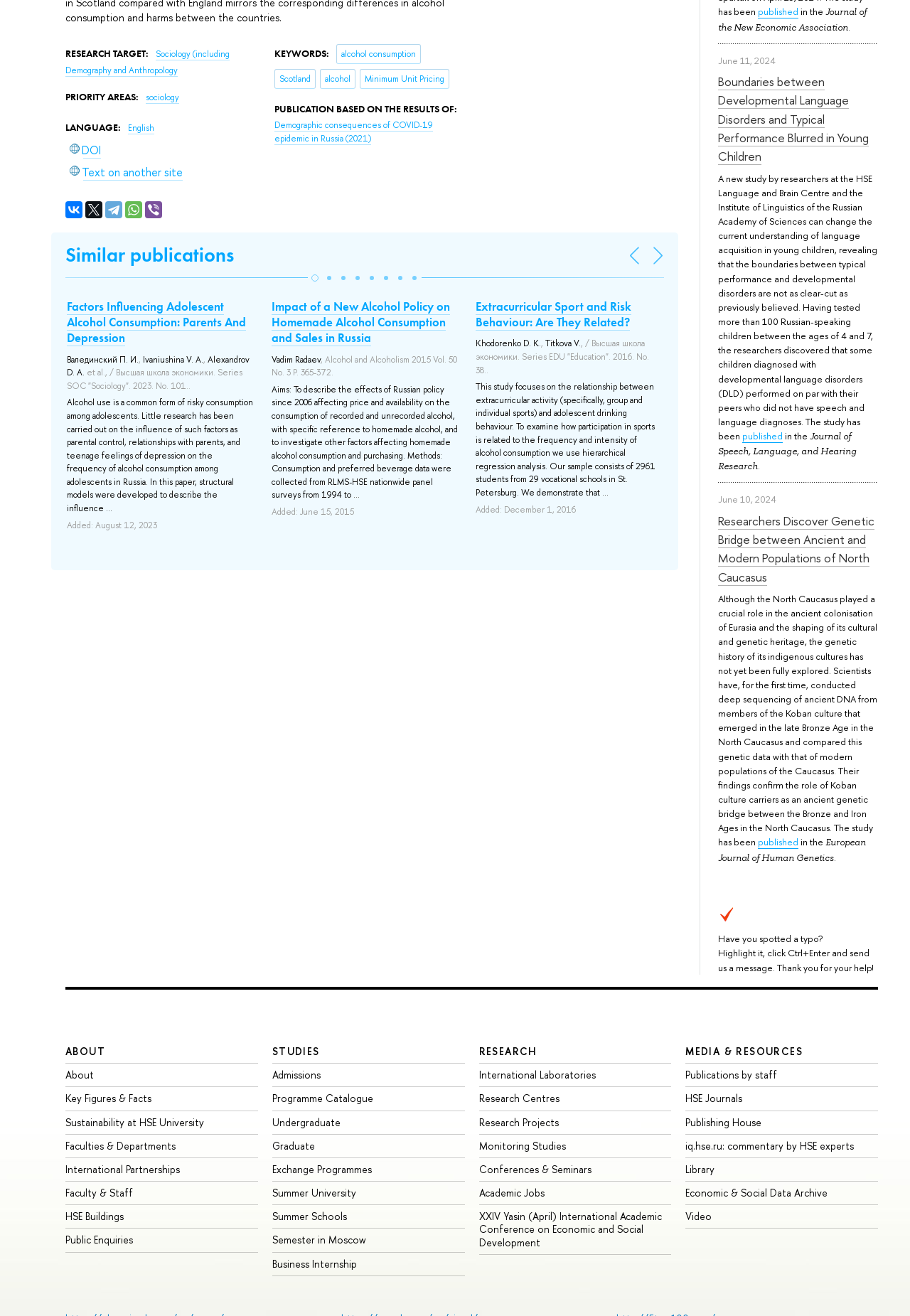What is the topic of the publication 'Boundaries between Developmental Language Disorders and Typical Performance Blurred in Young Children'?
Utilize the image to construct a detailed and well-explained answer.

By reading the text of the publication 'Boundaries between Developmental Language Disorders and Typical Performance Blurred in Young Children', I understand that it is about language acquisition in young children, specifically the boundaries between typical performance and developmental language disorders.